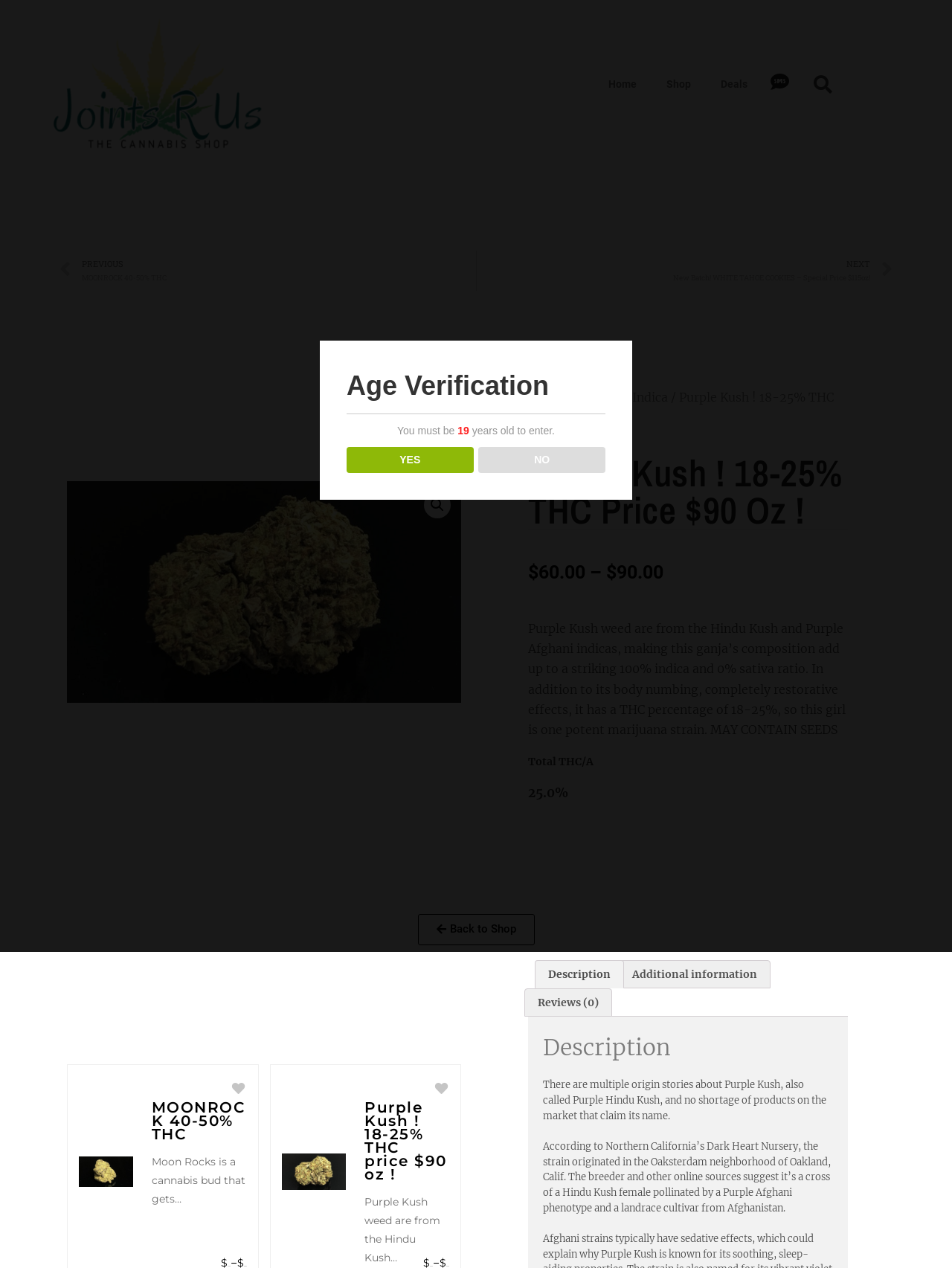Determine the coordinates of the bounding box for the clickable area needed to execute this instruction: "Click on the Back to Shop button".

[0.439, 0.721, 0.561, 0.745]